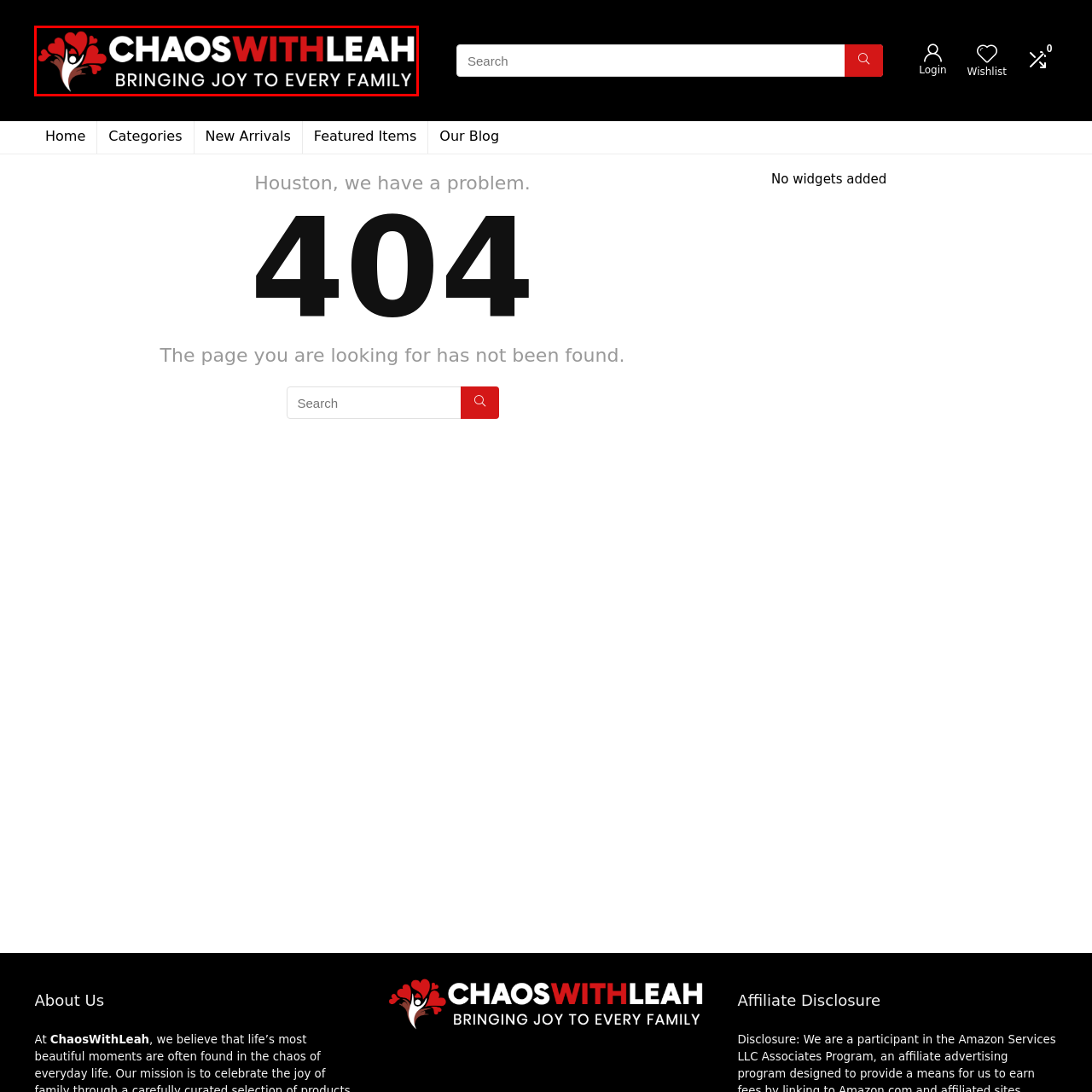What shape are the leaves of the tree?
Examine the image enclosed within the red bounding box and provide a comprehensive answer relying on the visual details presented in the image.

The stylized graphic of a tree accompanying the name 'ChaosWithLeah' has heart-shaped leaves, which symbolize joy and community, emphasizing the brand's mission of spreading positivity and familial happiness.